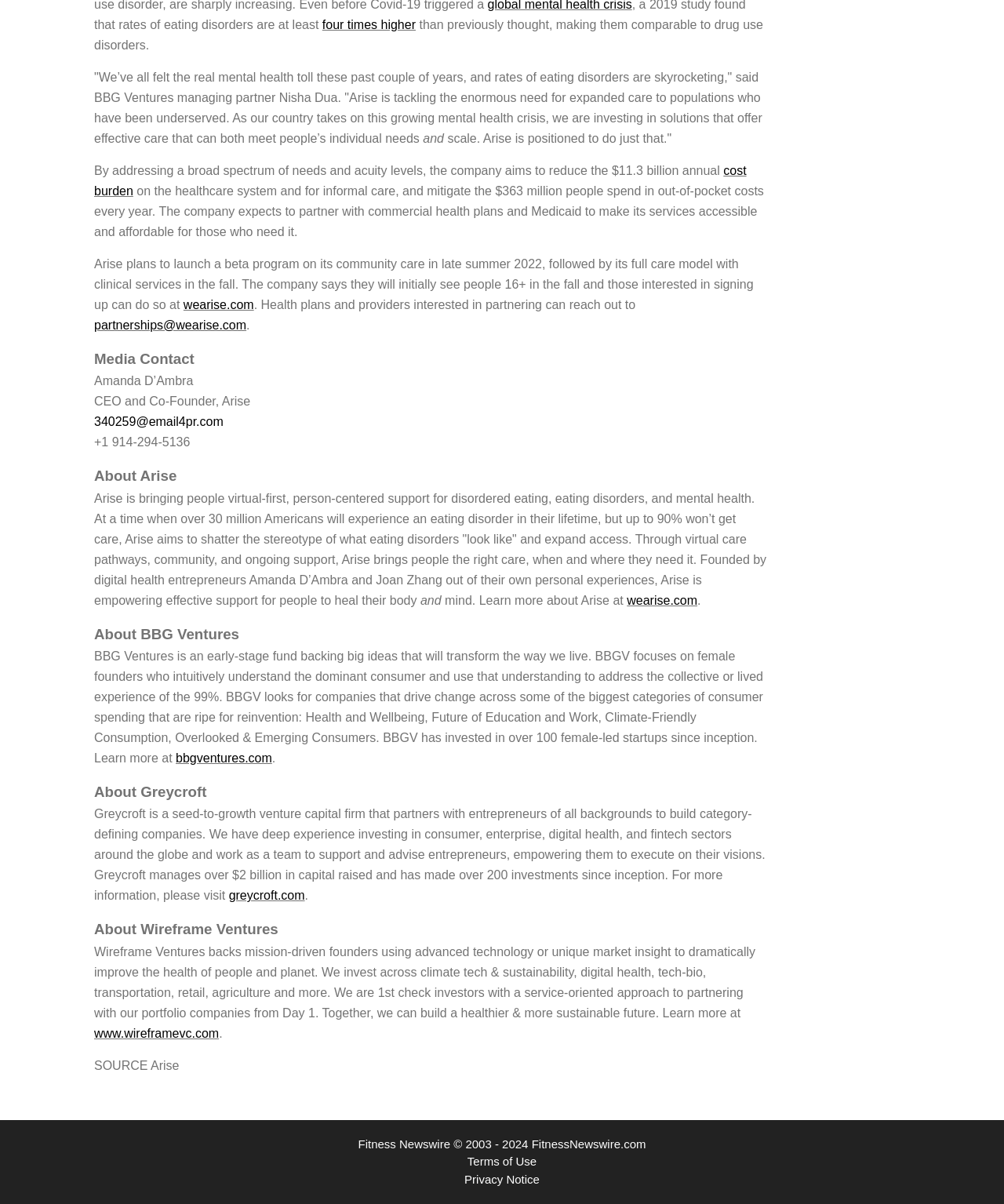What is the name of the company founded by Amanda D'Ambra and Joan Zhang?
Using the image, give a concise answer in the form of a single word or short phrase.

Arise